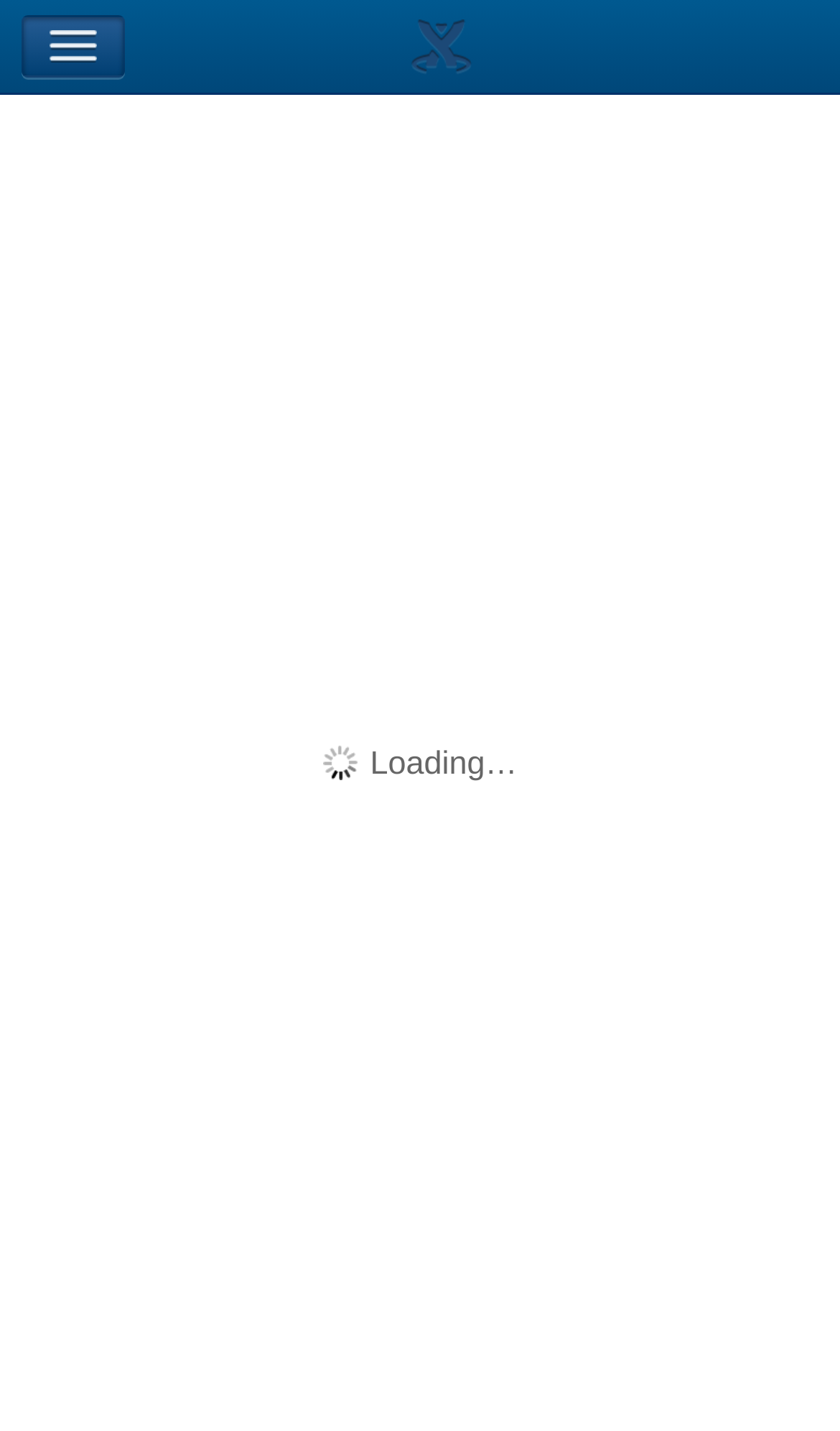Locate the UI element described as follows: "Navigation". Return the bounding box coordinates as four float numbers between 0 and 1 in the order [left, top, right, bottom].

[0.026, 0.011, 0.149, 0.054]